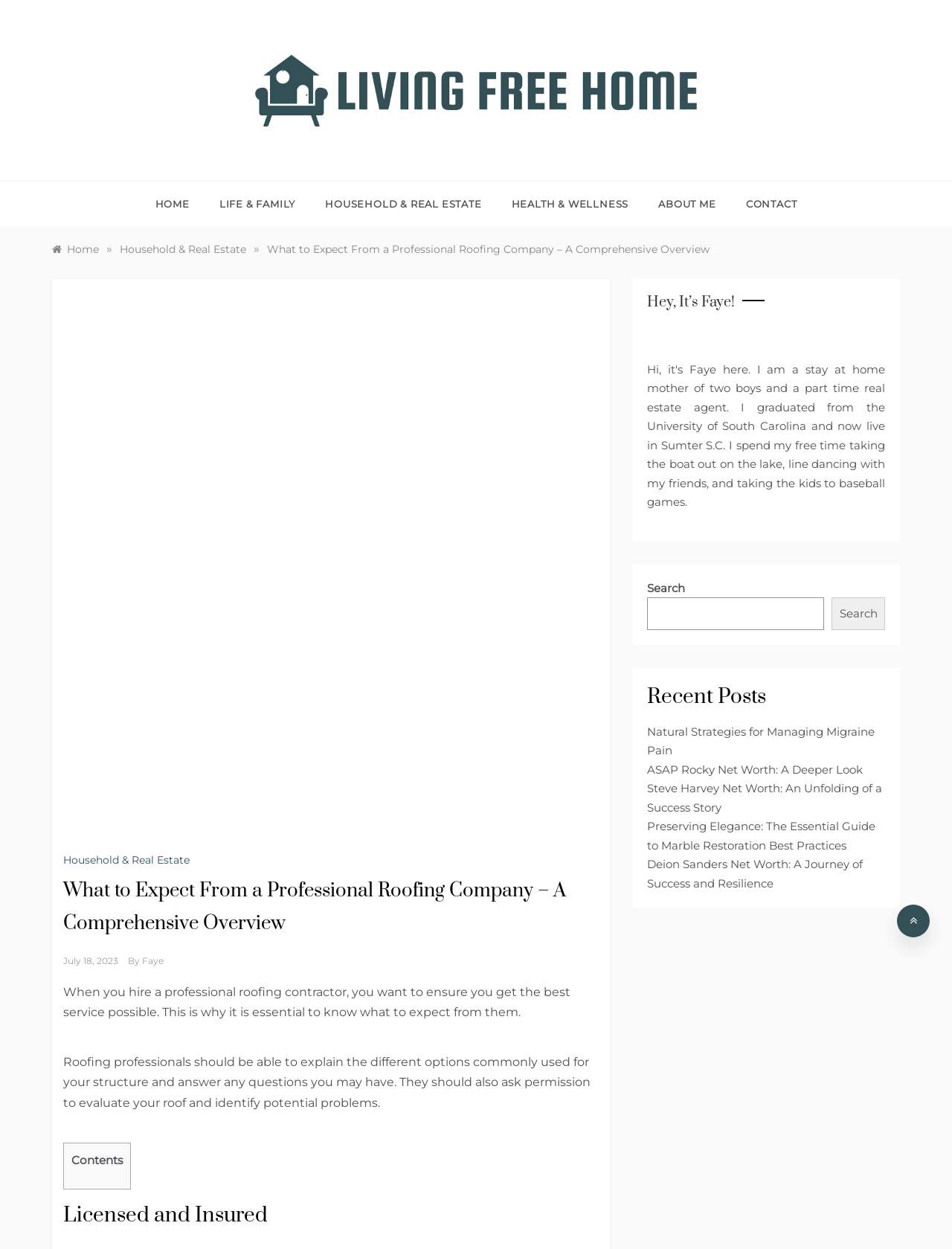Specify the bounding box coordinates for the region that must be clicked to perform the given instruction: "contact the author".

[0.768, 0.145, 0.837, 0.181]